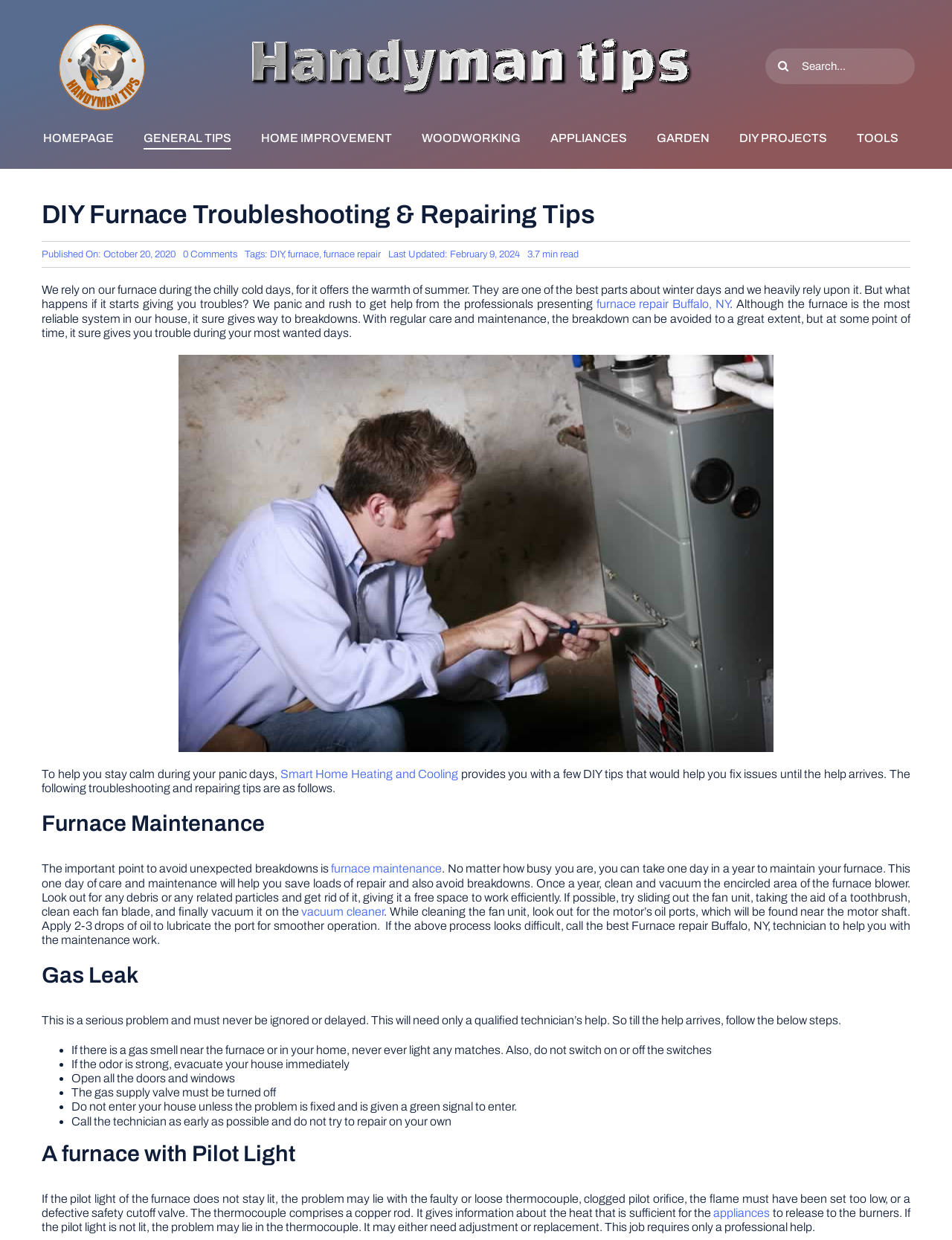What is the topic of the webpage?
Refer to the image and respond with a one-word or short-phrase answer.

Furnace Troubleshooting & Repairing Tips